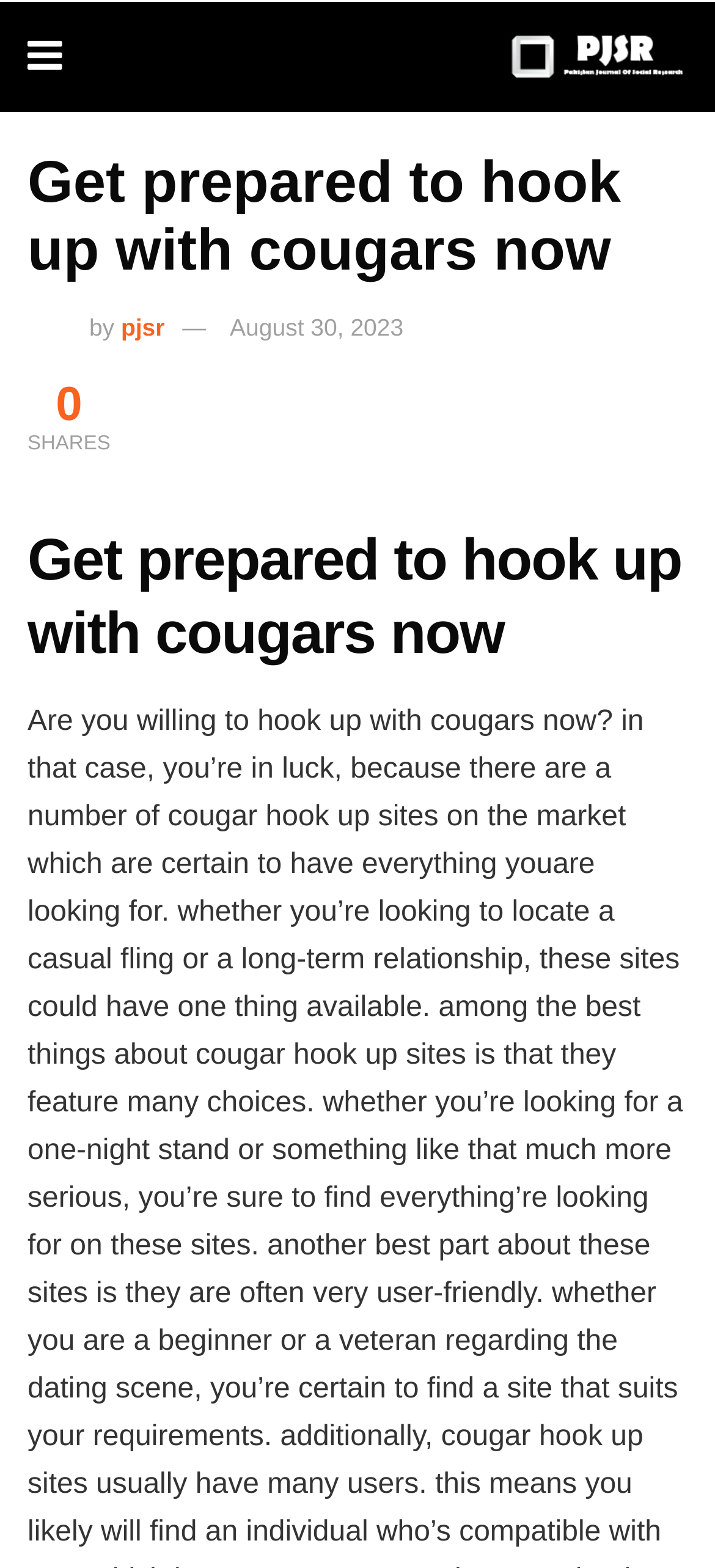Identify the bounding box coordinates of the HTML element based on this description: "trustworthy thesis editing services".

[0.0, 0.004, 0.176, 0.101]